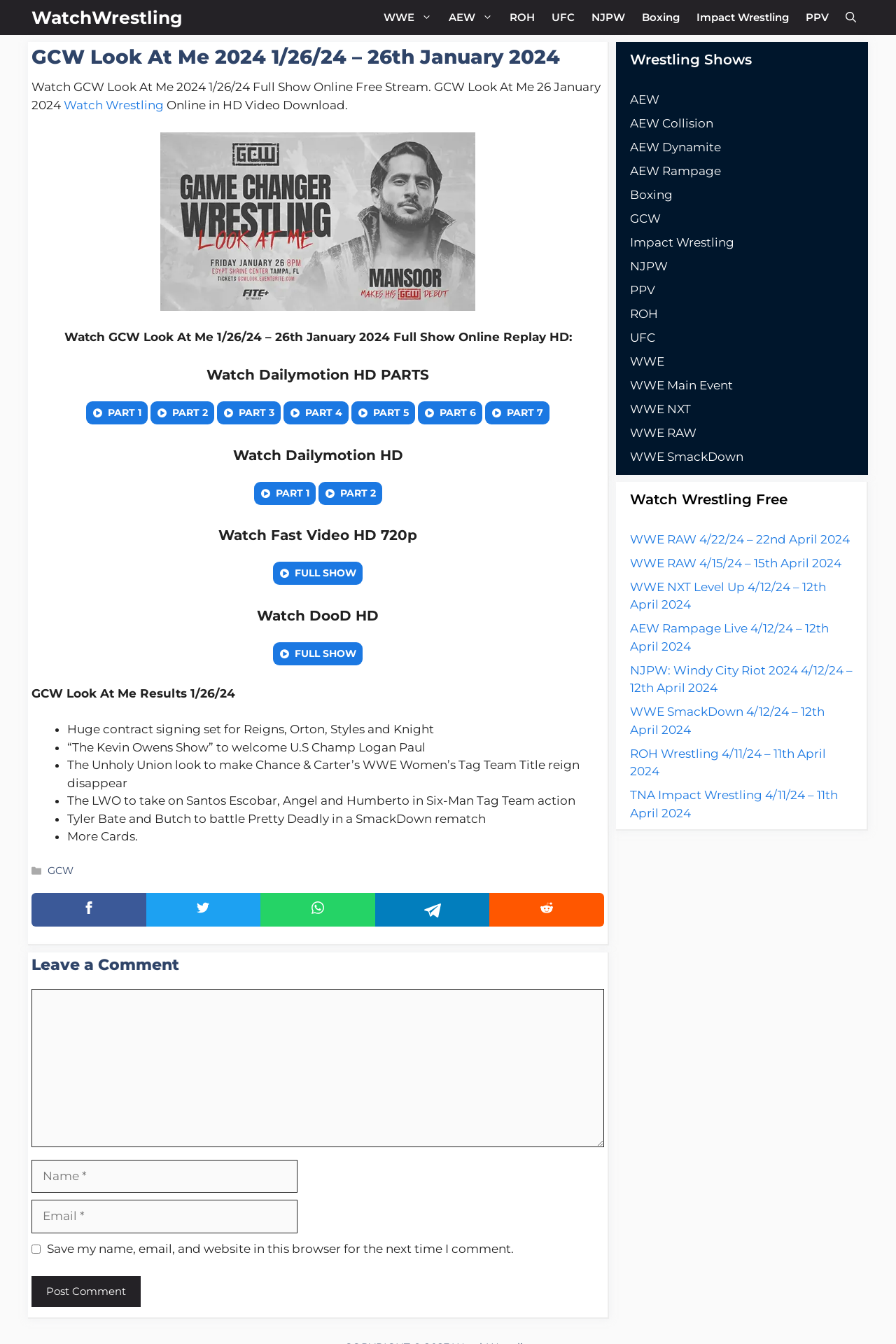Convey a detailed summary of the webpage, mentioning all key elements.

This webpage is dedicated to providing information and resources for watching GCW Look At Me 2024, a wrestling event that took place on January 26, 2024. At the top of the page, there is a navigation menu with links to various wrestling promotions, including WWE, AEW, ROH, UFC, NJPW, Boxing, Impact Wrestling, and PPV.

Below the navigation menu, there is a main content area that displays the event's title, "GCW Look At Me 2024 1/26/24 – 26th January 2024", in a large font. Underneath the title, there is a brief description of the event, which reads, "Watch GCW Look At Me 2024 1/26/24 Full Show Online Free Stream. GCW Look At Me 26 January 2024 Watch Wrestling Online in HD Video Download."

To the right of the description, there is an image related to the event. Below the image, there are several links to watch the event in different parts, including Dailymotion HD, Fast Video HD 720p, and DooD HD.

The page also features a section with GCW Look At Me results and a list of news articles related to the event. The news articles include updates on contract signings, upcoming matches, and other wrestling-related news.

At the bottom of the page, there is a comment section where users can leave their thoughts and opinions about the event. The comment section includes fields for users to enter their name, email, and website, as well as a checkbox to save their information for future comments.

On the right-hand side of the page, there is a complementary section that lists various wrestling shows, including AEW, AEW Collision, AEW Dynamite, and AEW Rampage.